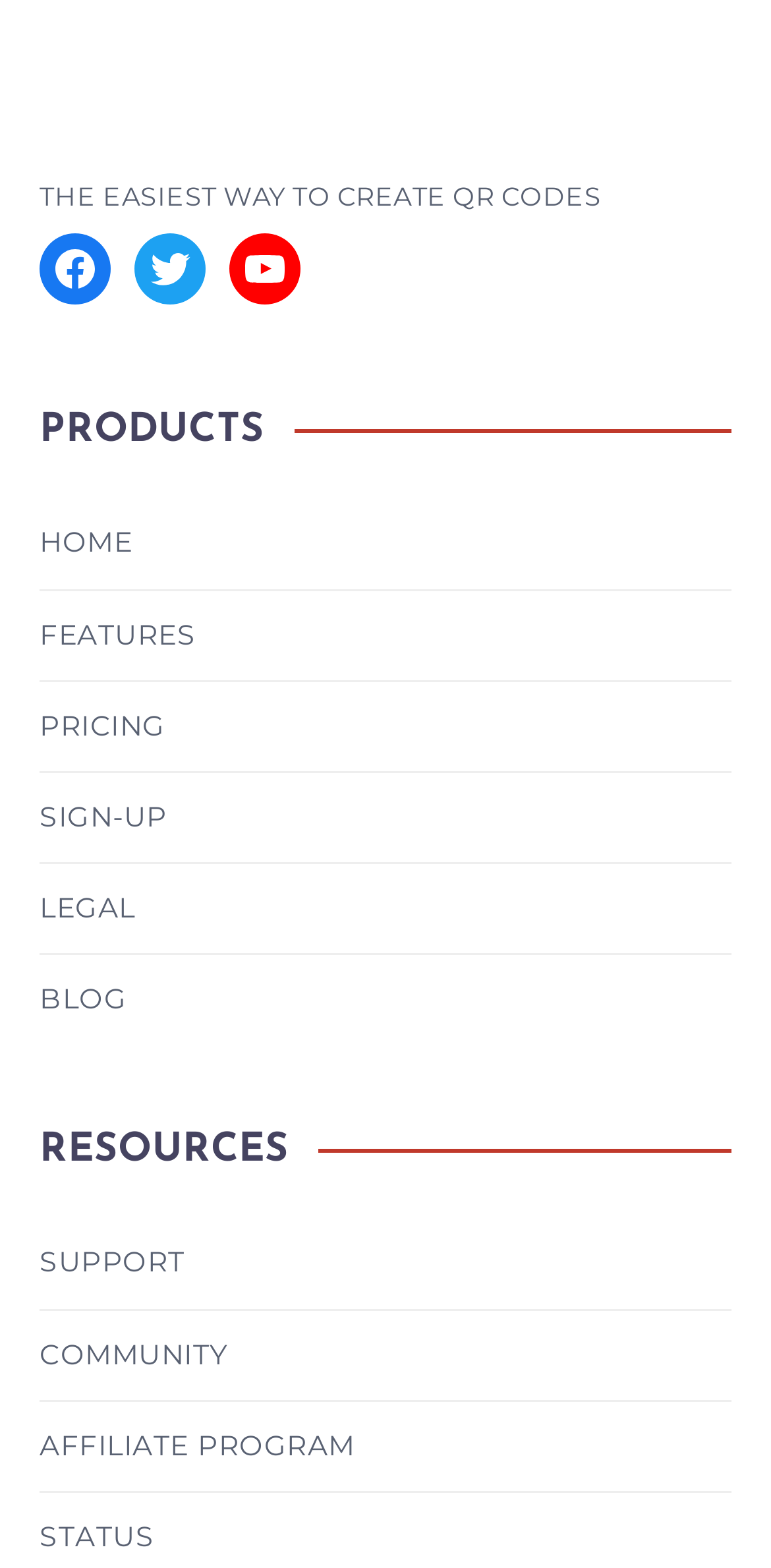Specify the bounding box coordinates of the element's area that should be clicked to execute the given instruction: "Click on Scanova Logo". The coordinates should be four float numbers between 0 and 1, i.e., [left, top, right, bottom].

[0.051, 0.078, 0.508, 0.098]